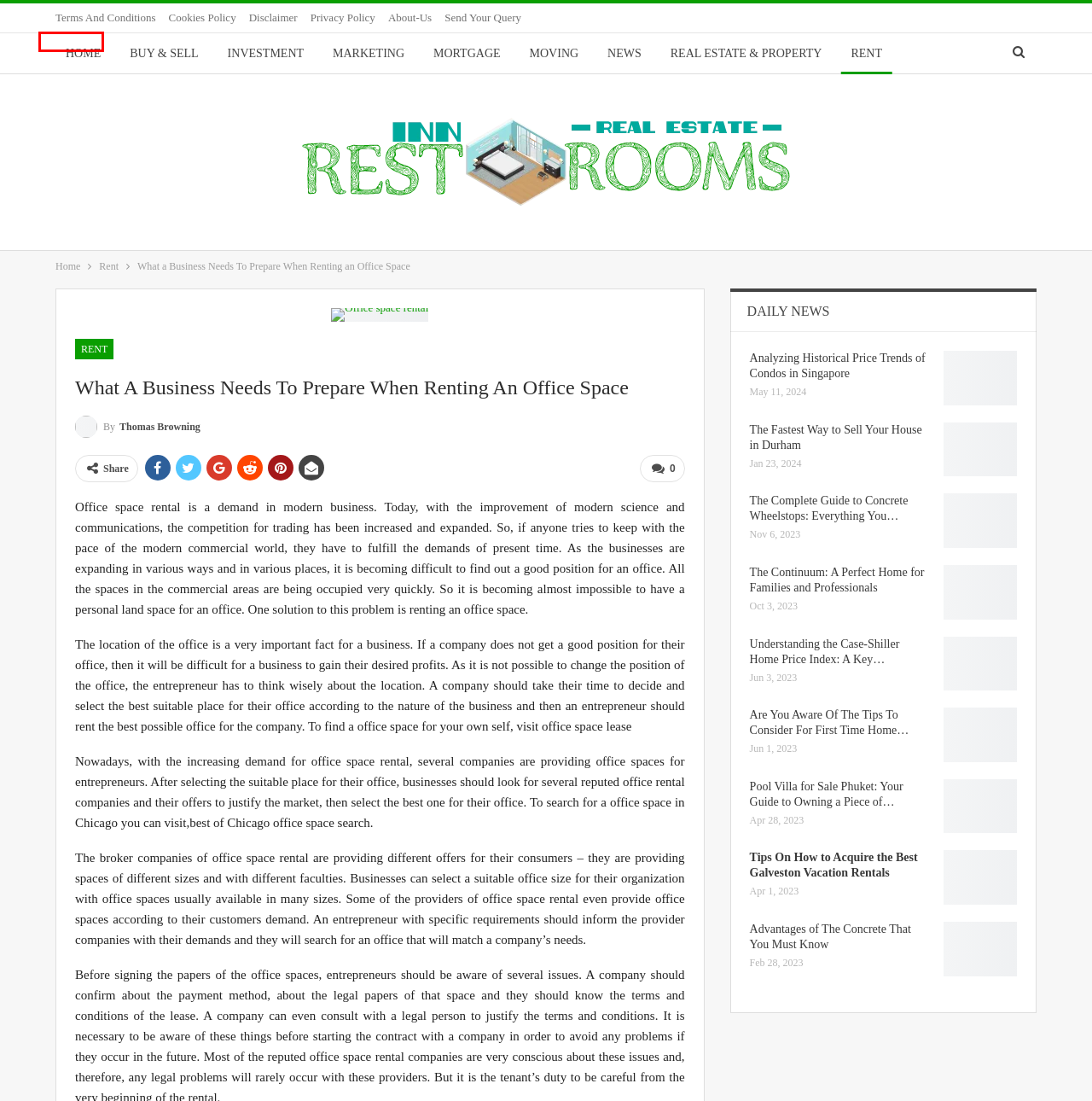You are given a screenshot of a webpage within which there is a red rectangle bounding box. Please choose the best webpage description that matches the new webpage after clicking the selected element in the bounding box. Here are the options:
A. Way To Your Dream Home - Restinnrooms.com
B. Privacy Policy
C. Disclaimer
D. Churchill Brighton Guest House
E. Benefits Of Getting A Luxury Apartment Holiday Rental
F. Marketing
G. Thomas Browning
H. Rent

C